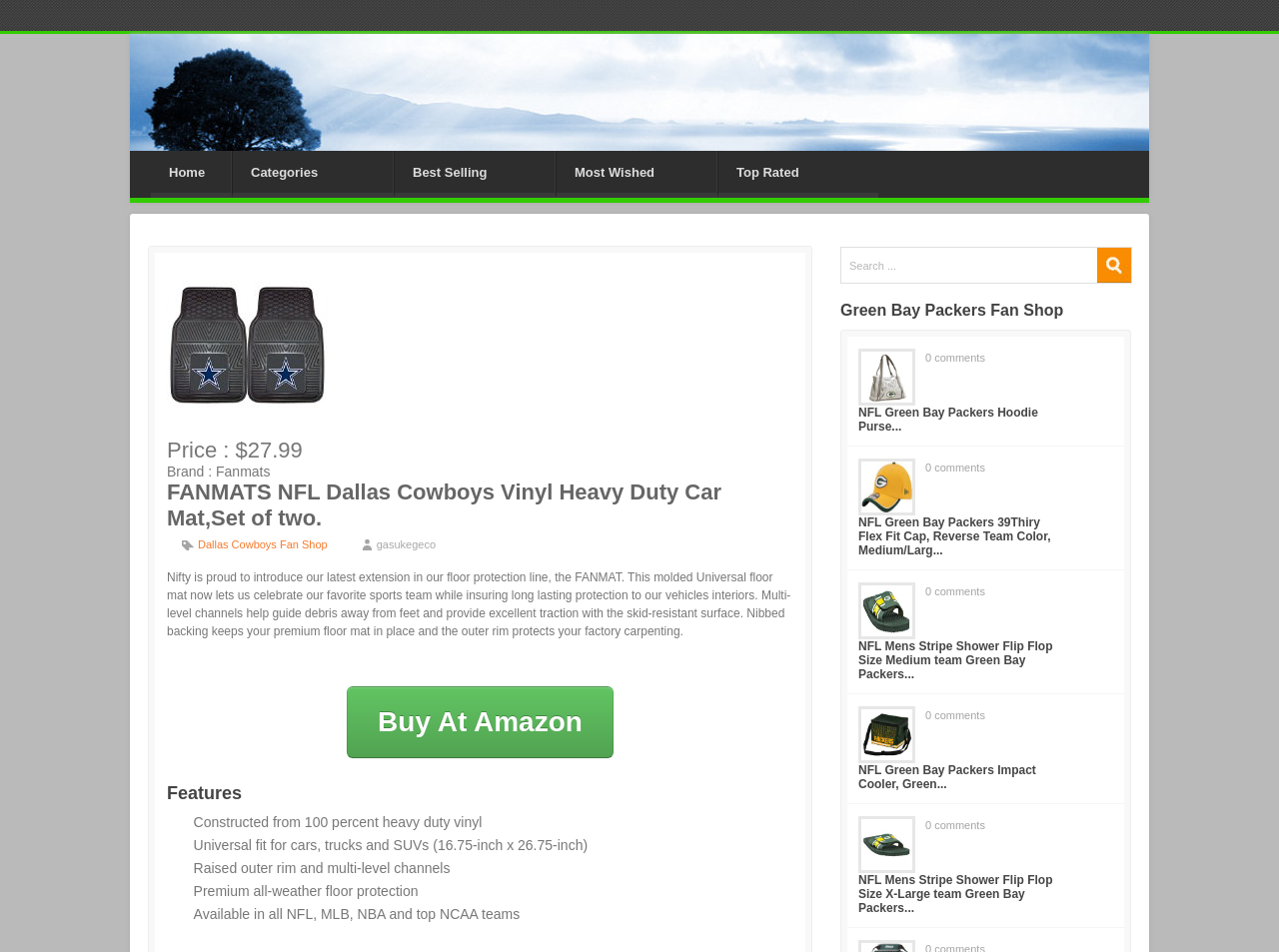What is the purpose of the car mat?
Your answer should be a single word or phrase derived from the screenshot.

Premium all-weather floor protection